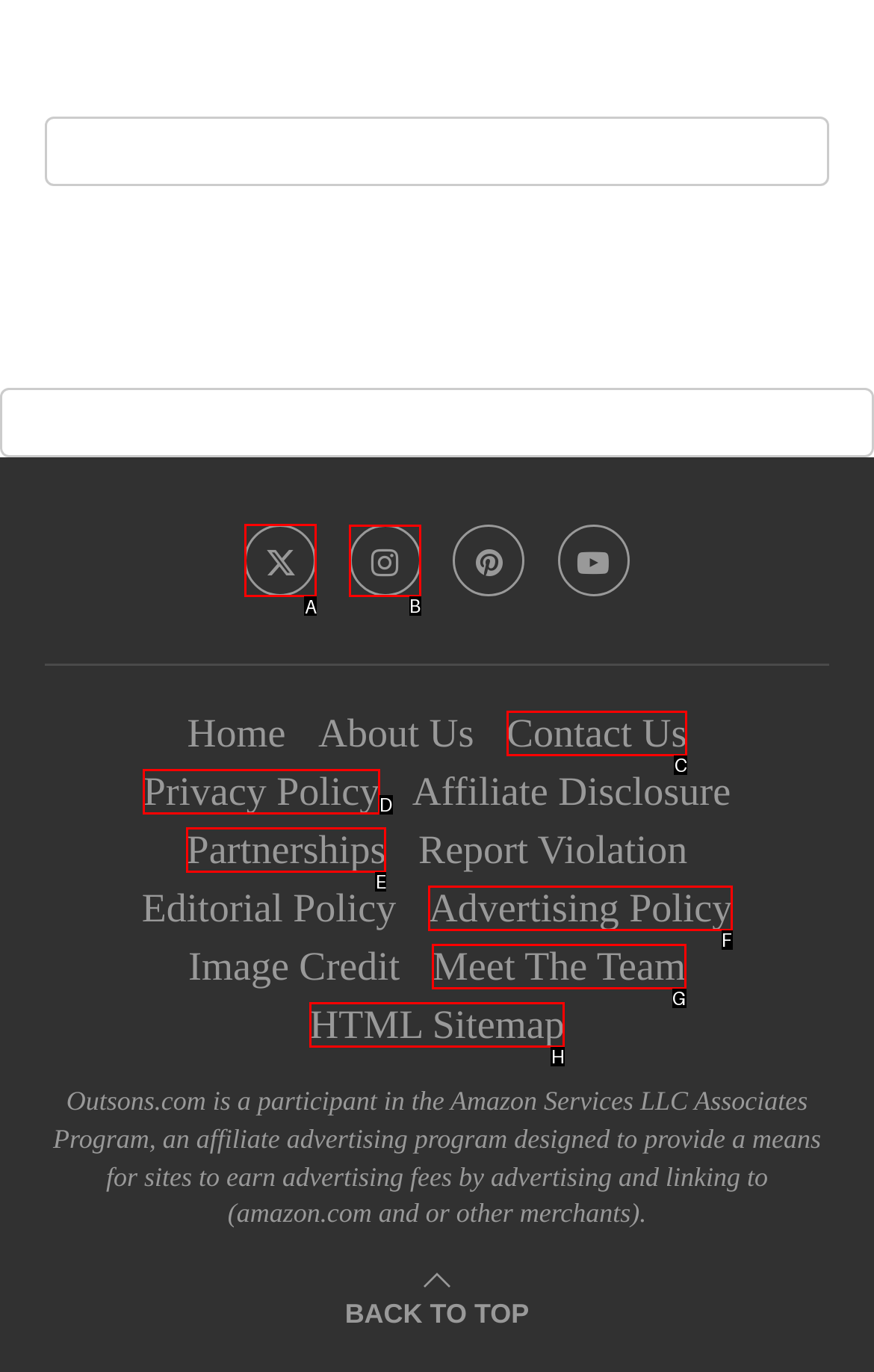Which lettered option should be clicked to achieve the task: Go to Twitter? Choose from the given choices.

A